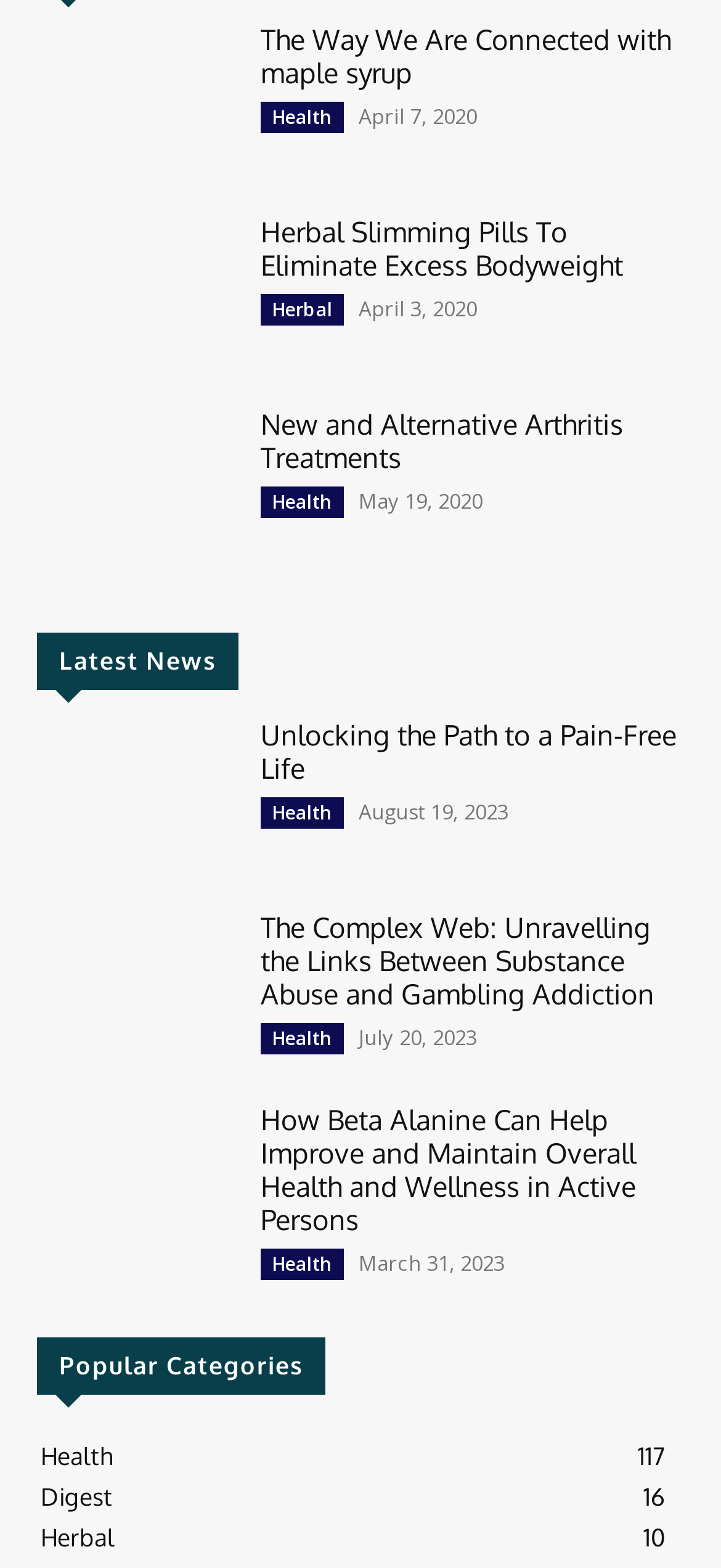Identify the bounding box coordinates of the region that should be clicked to execute the following instruction: "See FEATURED GIF".

None